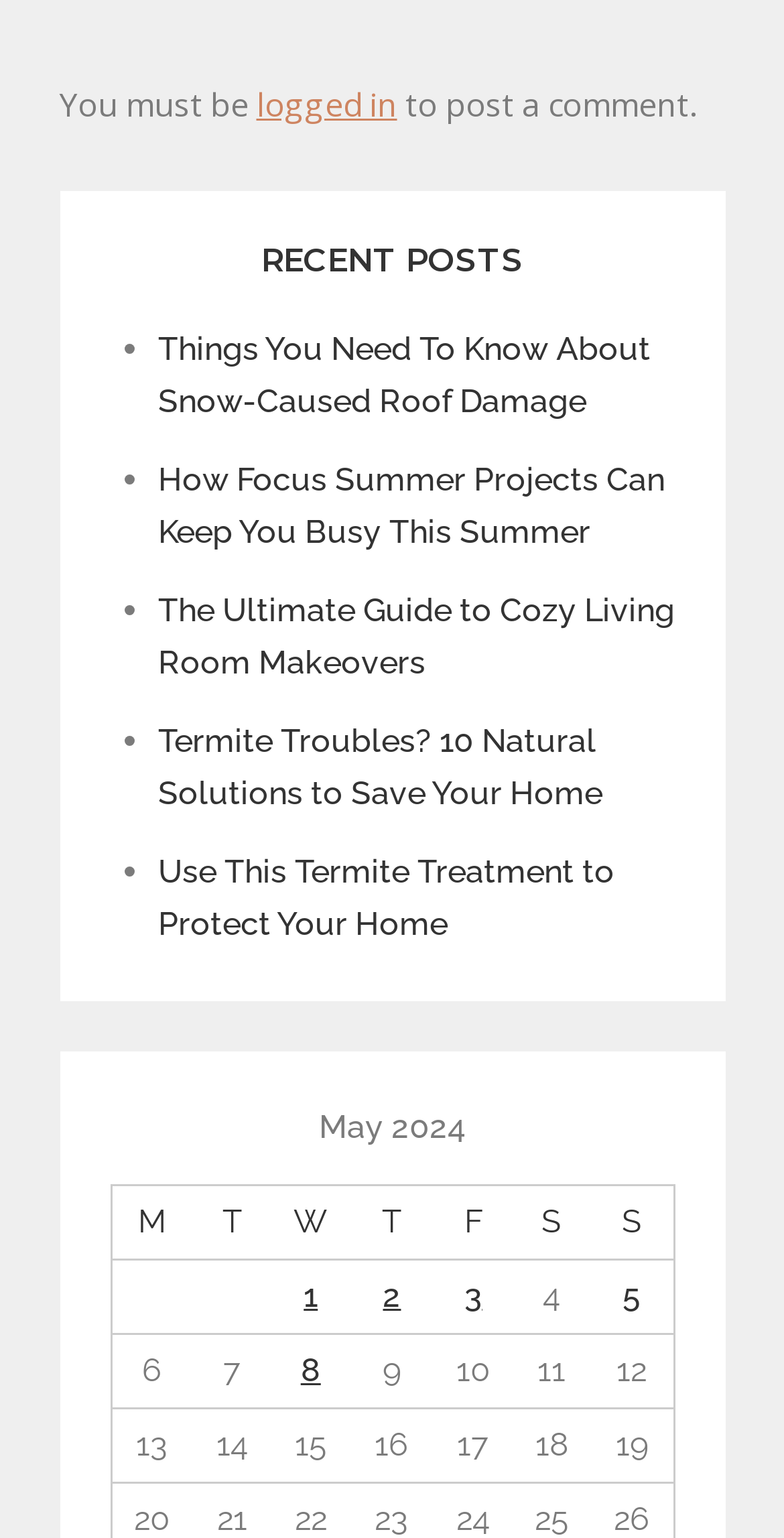Find the bounding box coordinates for the UI element that matches this description: "logged in".

[0.327, 0.053, 0.506, 0.082]